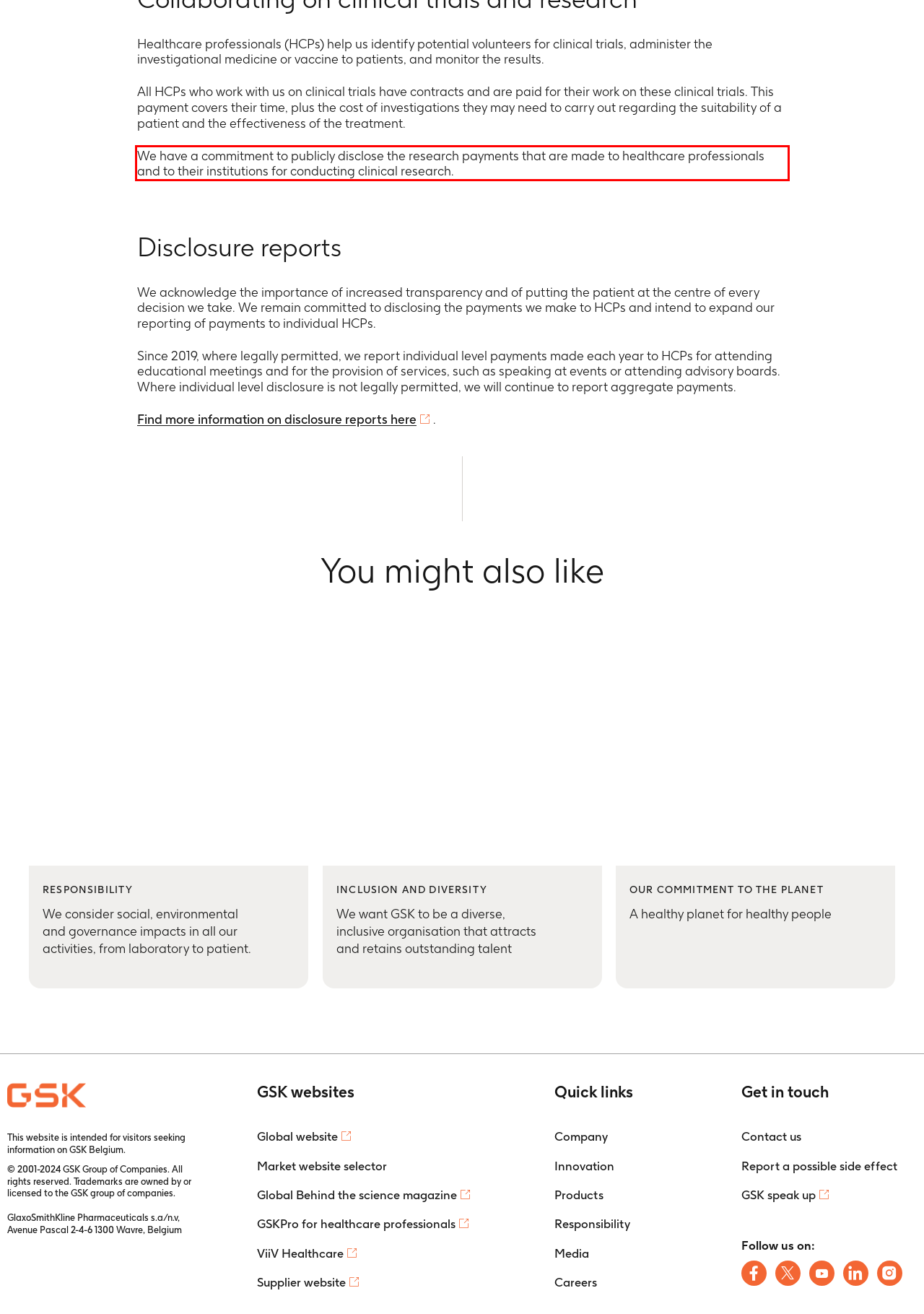Given a webpage screenshot, locate the red bounding box and extract the text content found inside it.

We have a commitment to publicly disclose the research payments that are made to healthcare professionals and to their institutions for conducting clinical research.